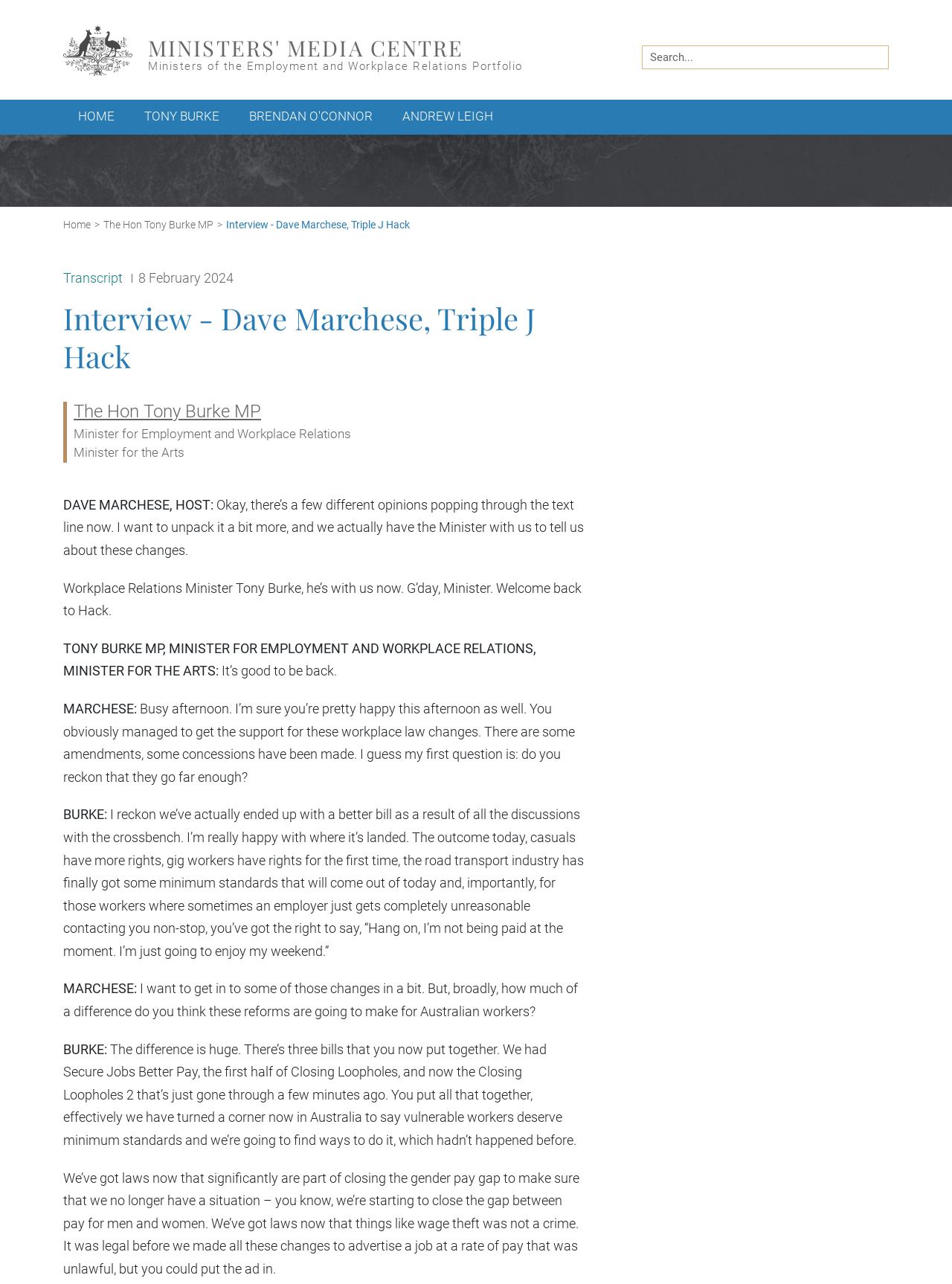What is the topic of the interview?
We need a detailed and meticulous answer to the question.

I found the answer by looking at the context of the interview, where the Minister is discussing the changes to workplace laws and the interviewer is asking questions about the impact of these changes.